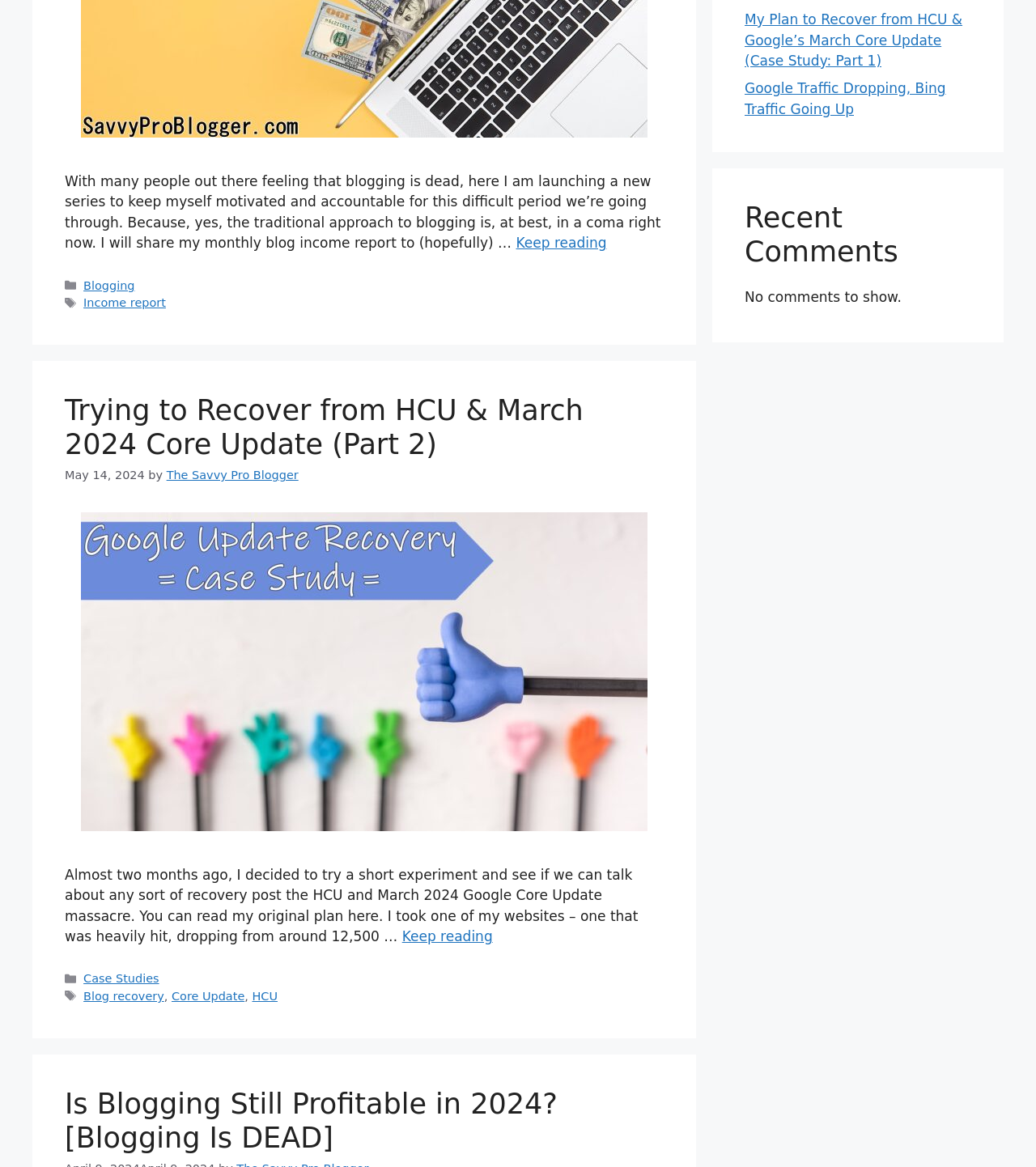Find the bounding box coordinates for the HTML element described as: "alt="Blogging Income Report May 2024"". The coordinates should consist of four float values between 0 and 1, i.e., [left, top, right, bottom].

[0.078, 0.107, 0.625, 0.121]